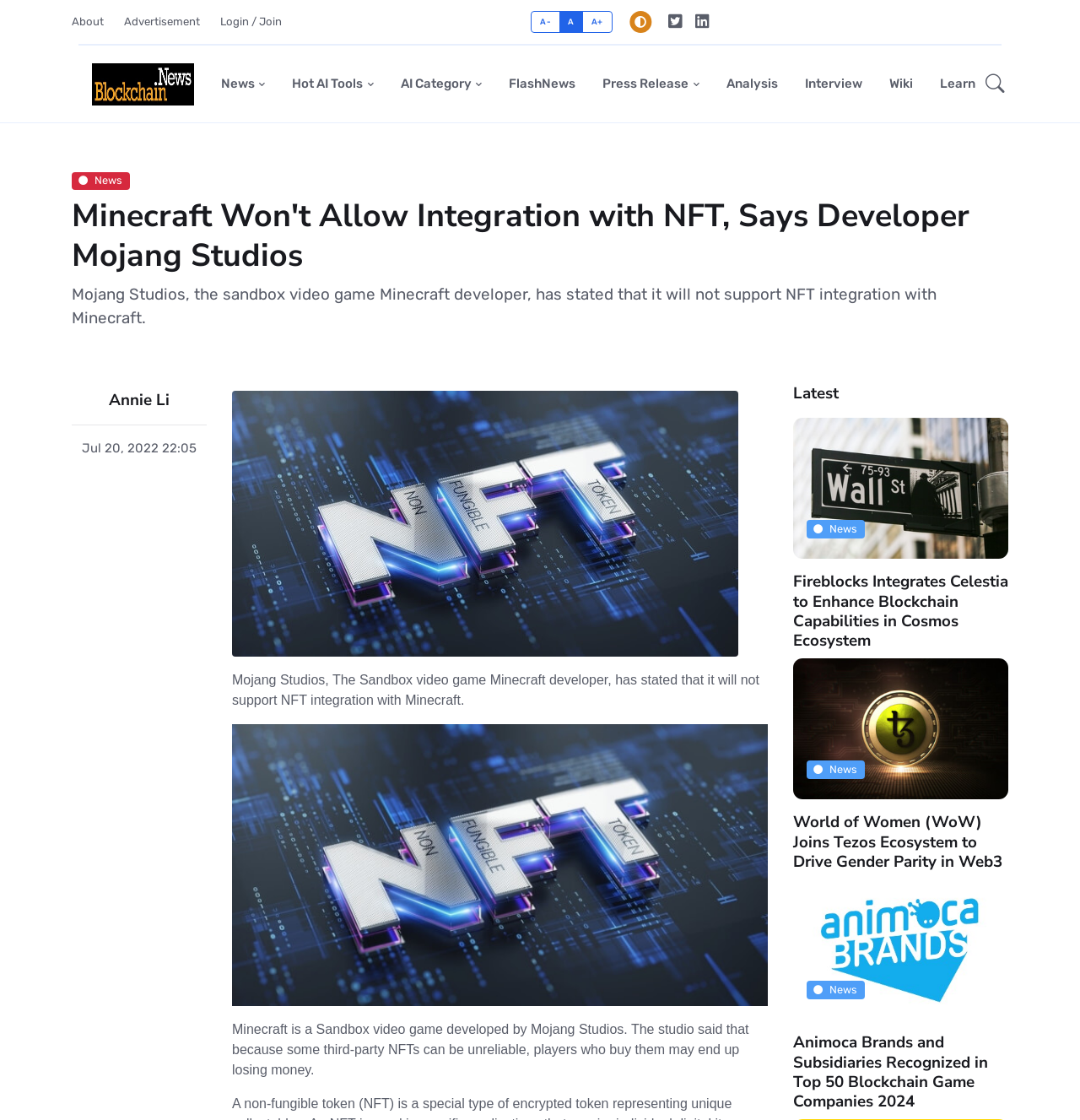Create a detailed summary of the webpage's content and design.

The webpage is an article from Blockchain.News, with the title "Minecraft Won't Allow Integration with NFT, Says Developer Mojang Studios". At the top, there are several links, including "About", "Advertisement", and "Login / Join", followed by a font size changer with three radio buttons. To the right of these elements, there are social media links and a button with an icon.

Below the top section, there is a large heading with the article title, followed by a brief summary of the article. The article content is divided into sections, with a main image and several paragraphs of text. The text describes how Mojang Studios, the developer of Minecraft, has stated that it will not support NFT integration with Minecraft due to concerns about unreliable third-party NFTs.

To the right of the article content, there is a section with the latest news, featuring three articles with images and headings. Each article has a link to read more.

At the very top of the page, there is a logo of Blockchain.News, and a navigation menu with links to various categories, including "News", "Hot AI Tools", "AI Category", "FlashNews", "Press Release", "Analysis", "Interview", and "Wiki".